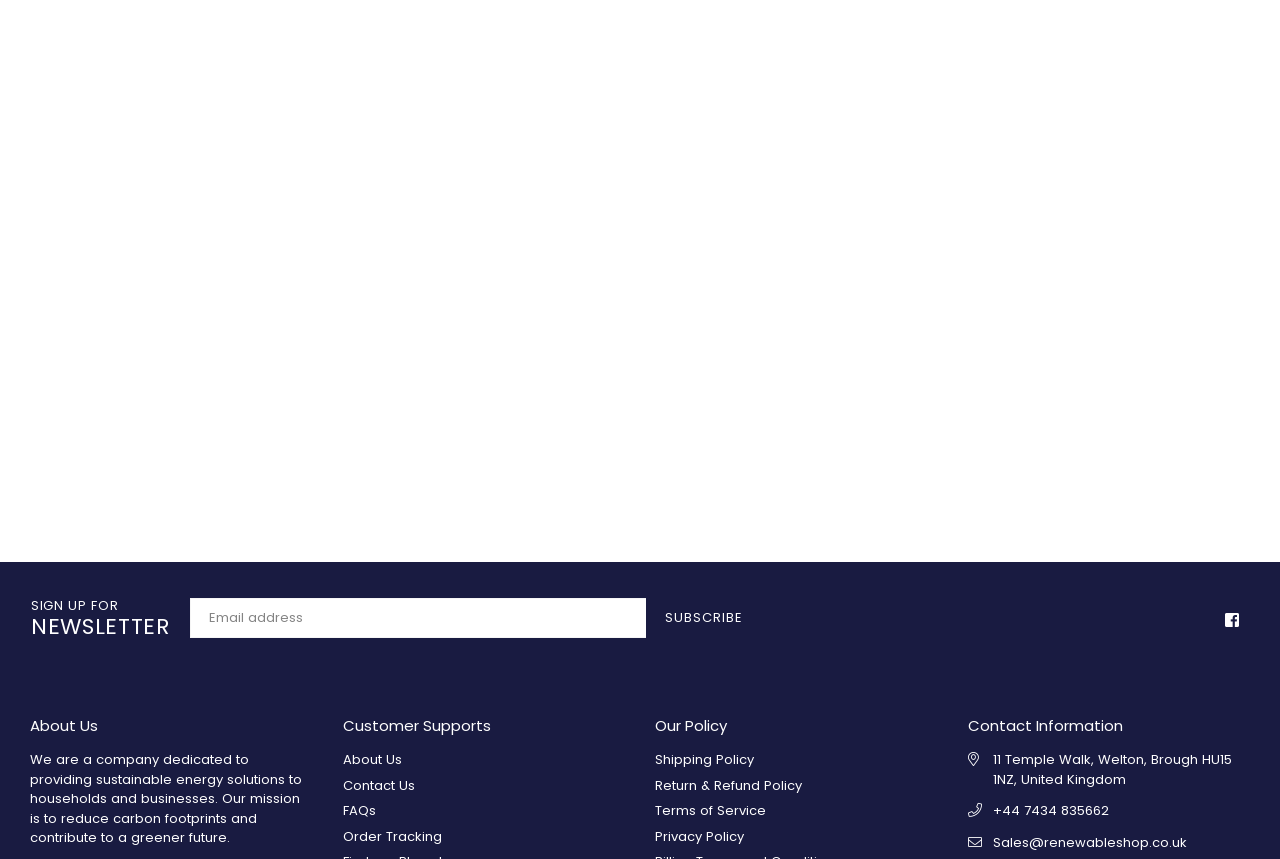Please specify the bounding box coordinates of the region to click in order to perform the following instruction: "Enter email address".

[0.148, 0.696, 0.505, 0.743]